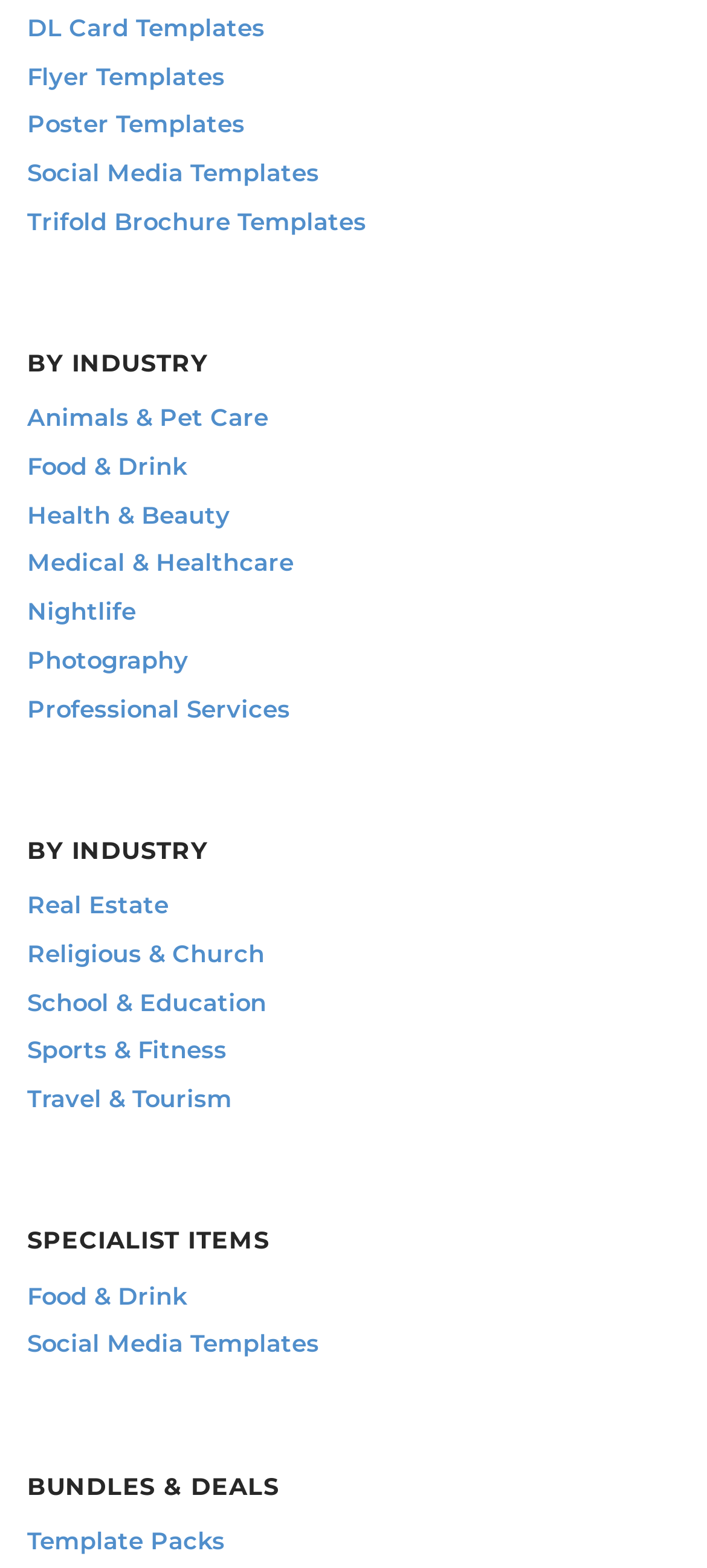What type of templates are listed under 'SPECIALIST ITEMS'?
Please analyze the image and answer the question with as much detail as possible.

By analyzing the 'SPECIALIST ITEMS' section, I found that it contains links to specific templates, such as 'Food & Drink' and 'Social Media Templates'. These templates are not categorized by industry, but rather by their specific purpose or type.